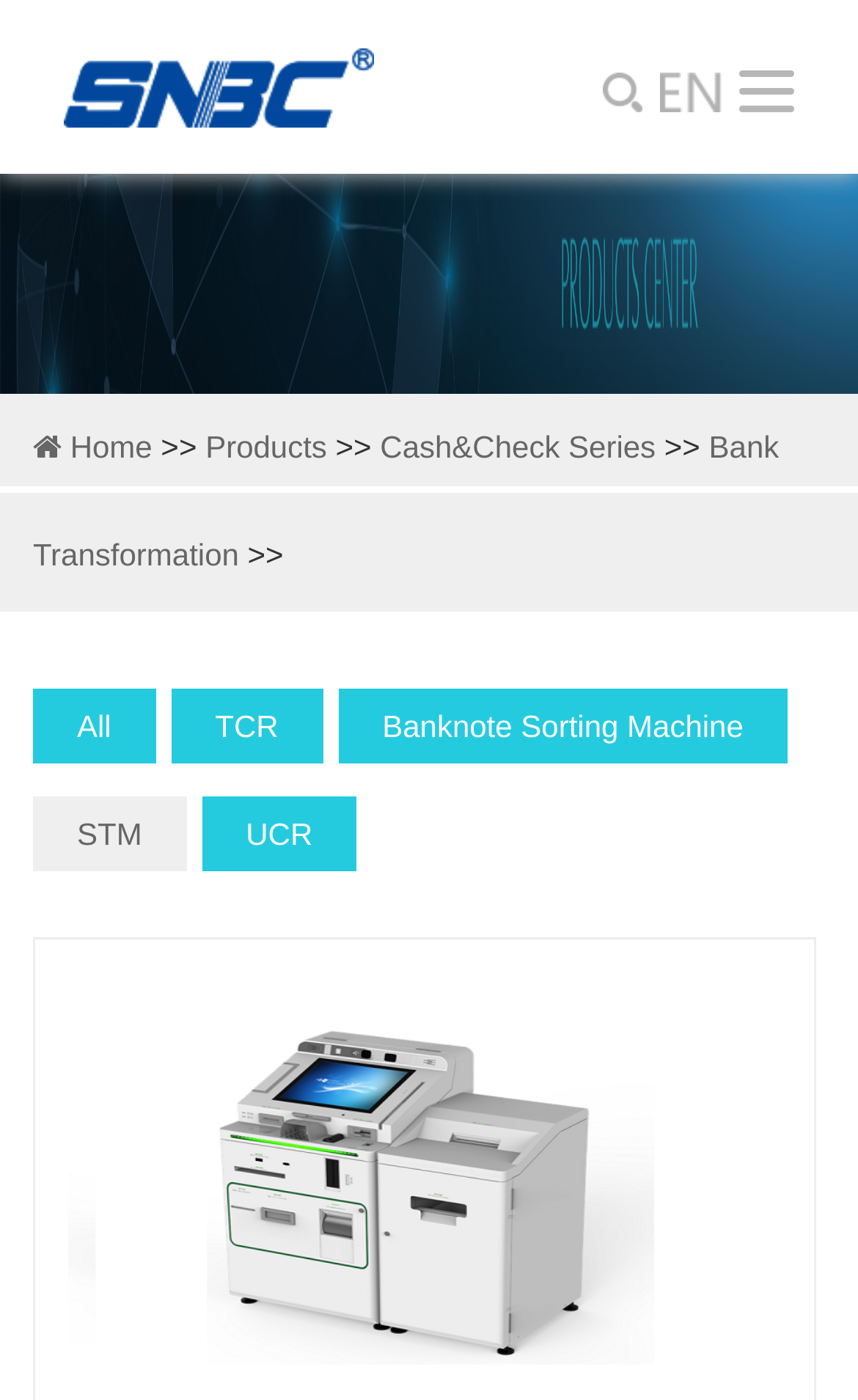Identify the bounding box for the UI element specified in this description: "All". The coordinates must be four float numbers between 0 and 1, formatted as [left, top, right, bottom].

[0.038, 0.491, 0.181, 0.545]